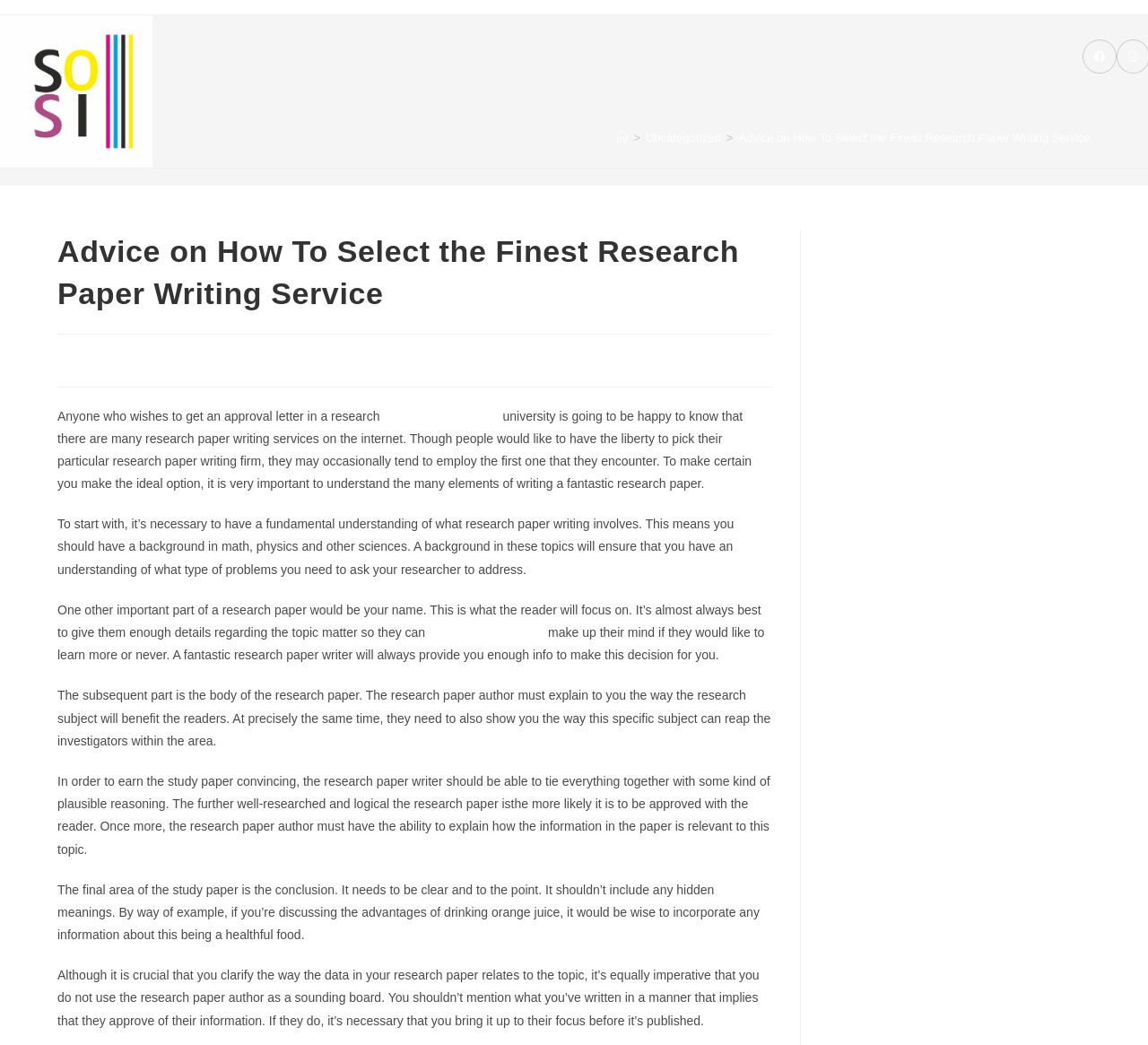Please respond in a single word or phrase: 
What is the name of the website?

Sosi.gr